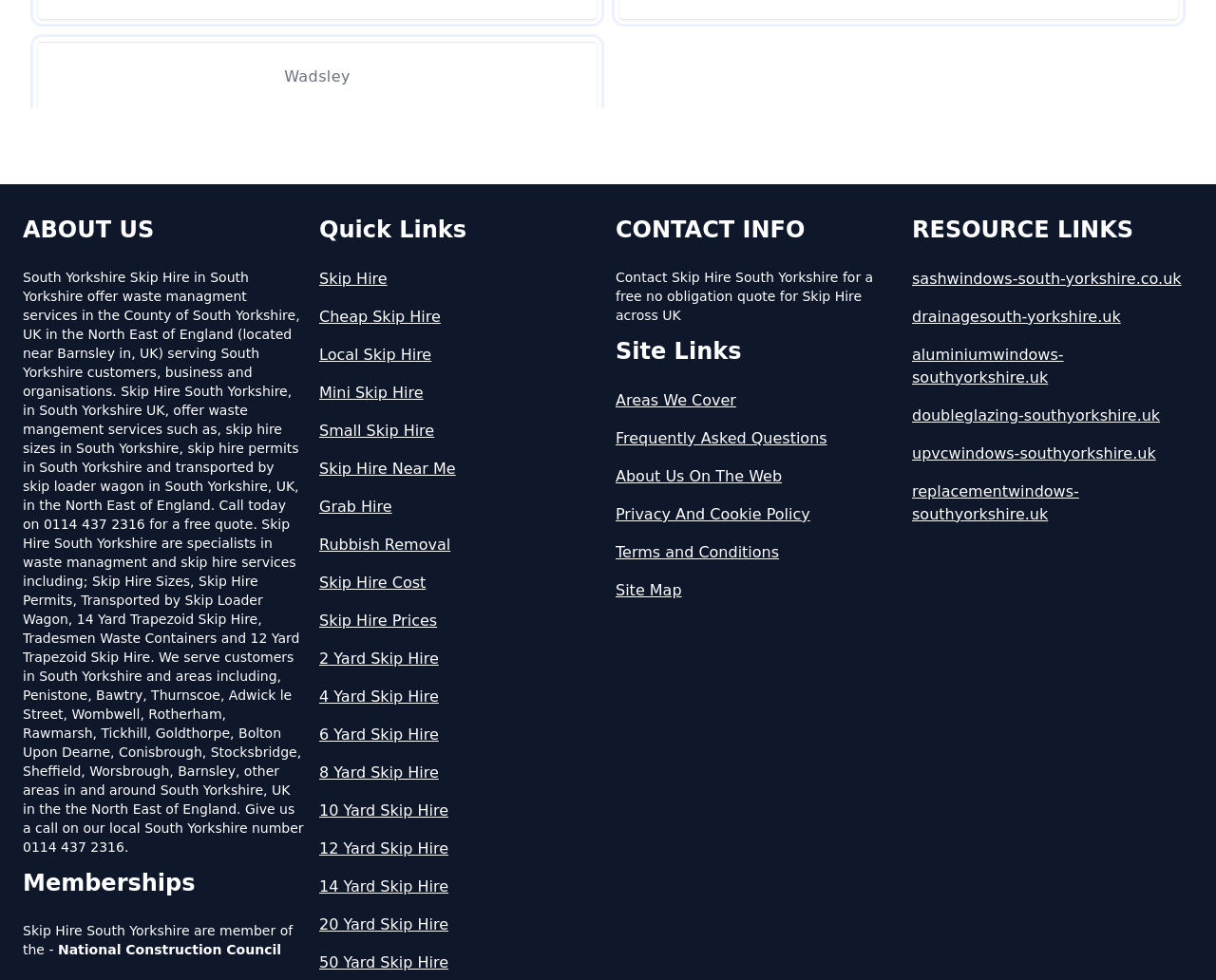Extract the bounding box of the UI element described as: "About Us On The Web".

[0.506, 0.448, 0.738, 0.471]